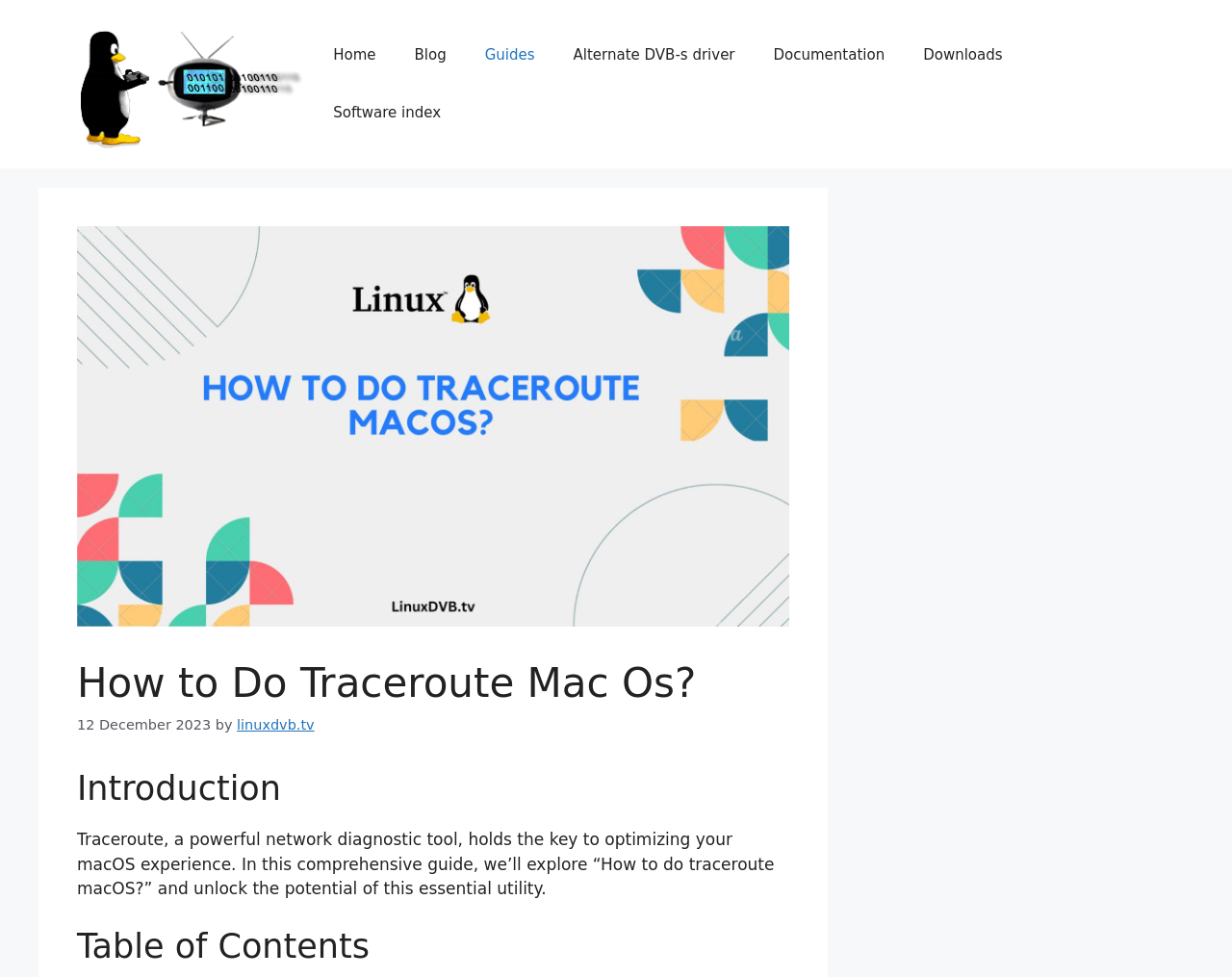Please identify the bounding box coordinates of the clickable area that will allow you to execute the instruction: "view guides".

[0.378, 0.027, 0.45, 0.086]